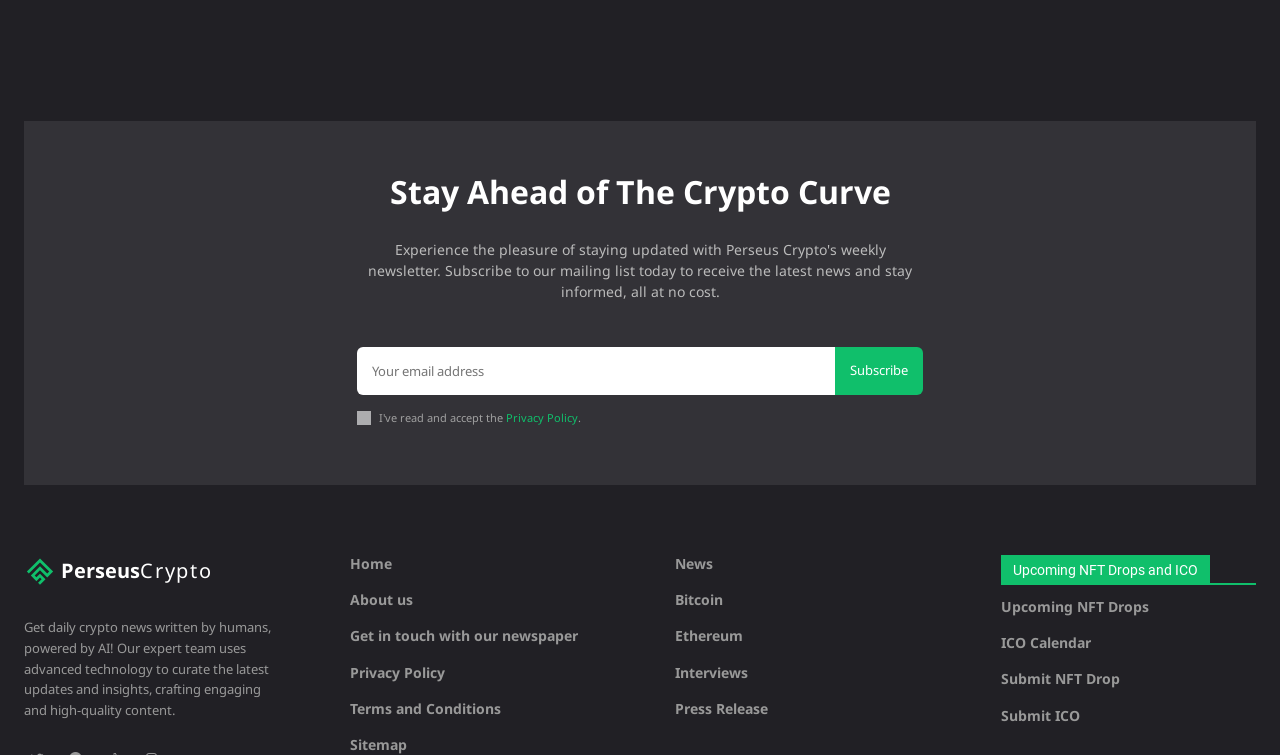Please reply to the following question with a single word or a short phrase:
What is the topic of the section below the heading?

Upcoming NFT Drops and ICO